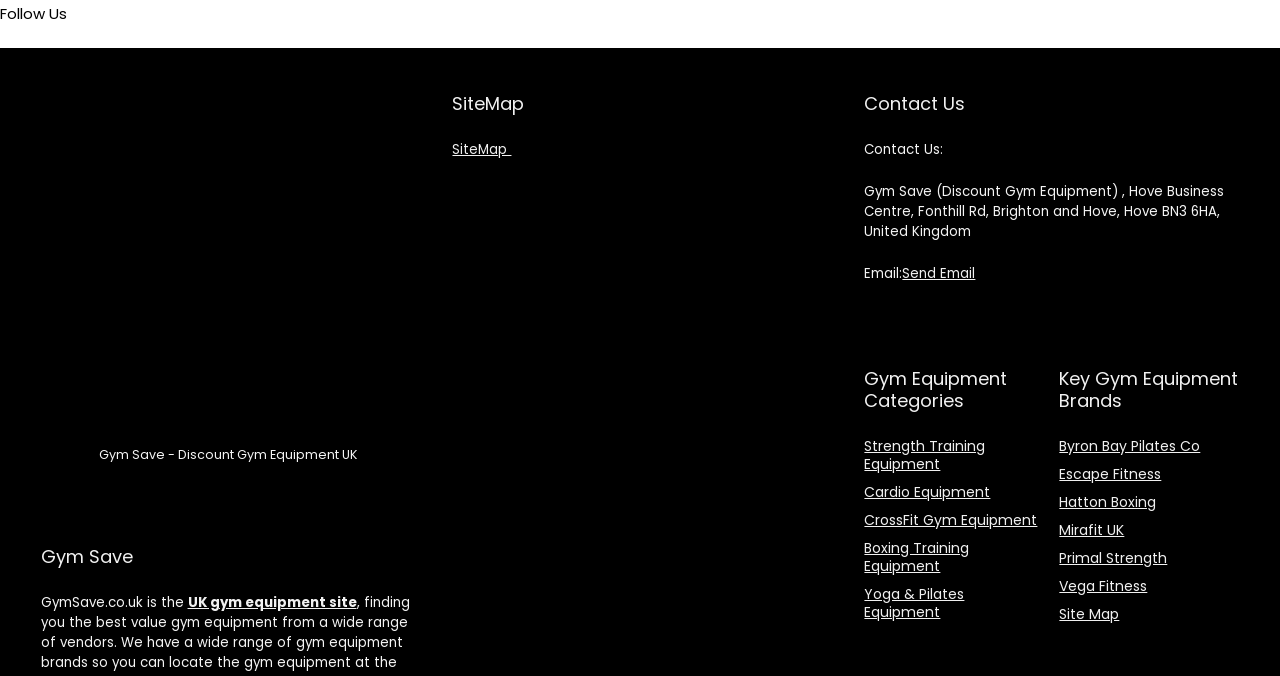What is the address of Gym Save?
Using the image provided, answer with just one word or phrase.

Hove Business Centre, Fonthill Rd, Brighton and Hove, Hove BN3 6HA, United Kingdom